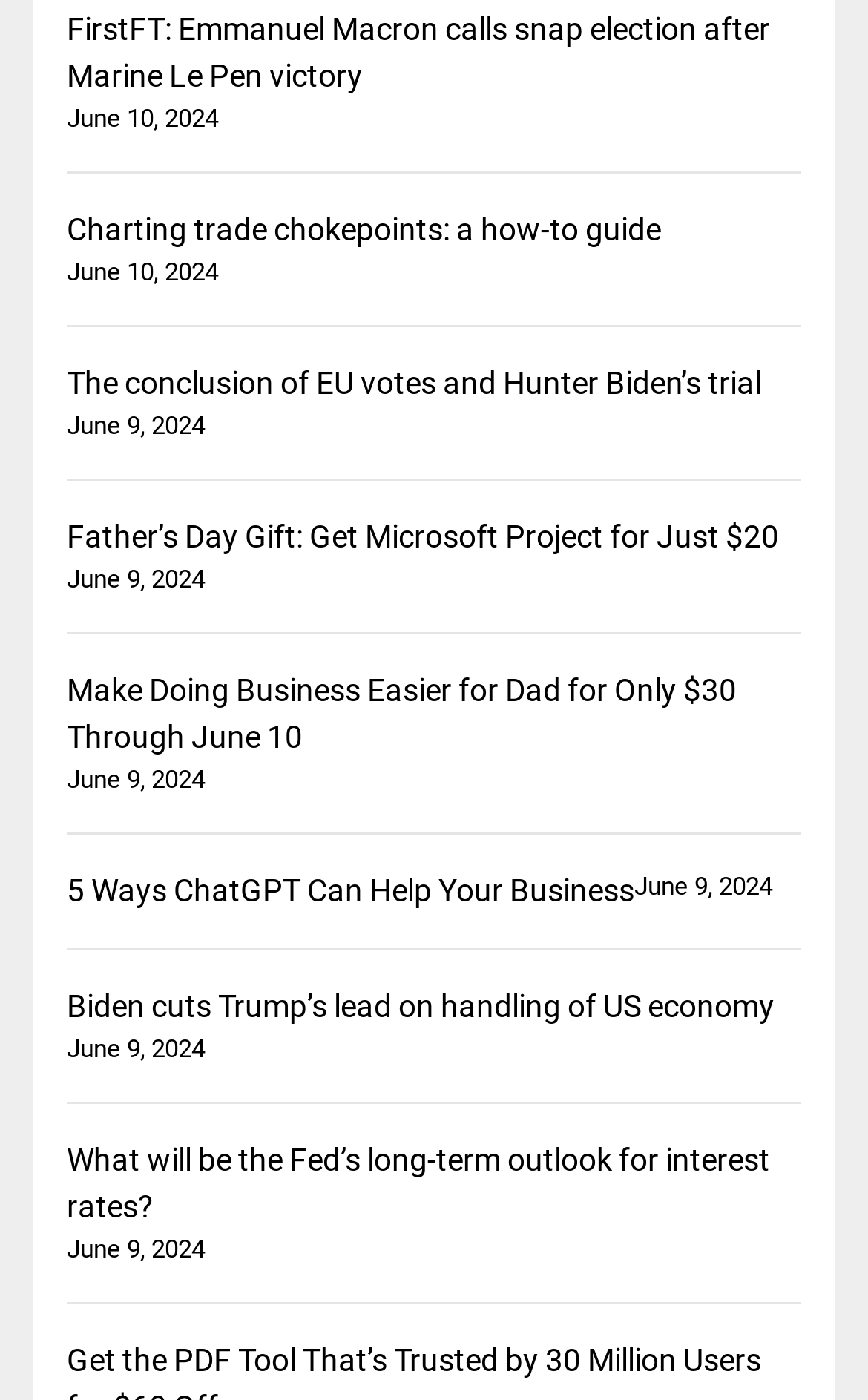Based on the image, please respond to the question with as much detail as possible:
How many news articles are listed?

I counted the number of link elements with OCR text, which represent the news article titles, and found 14 of them.